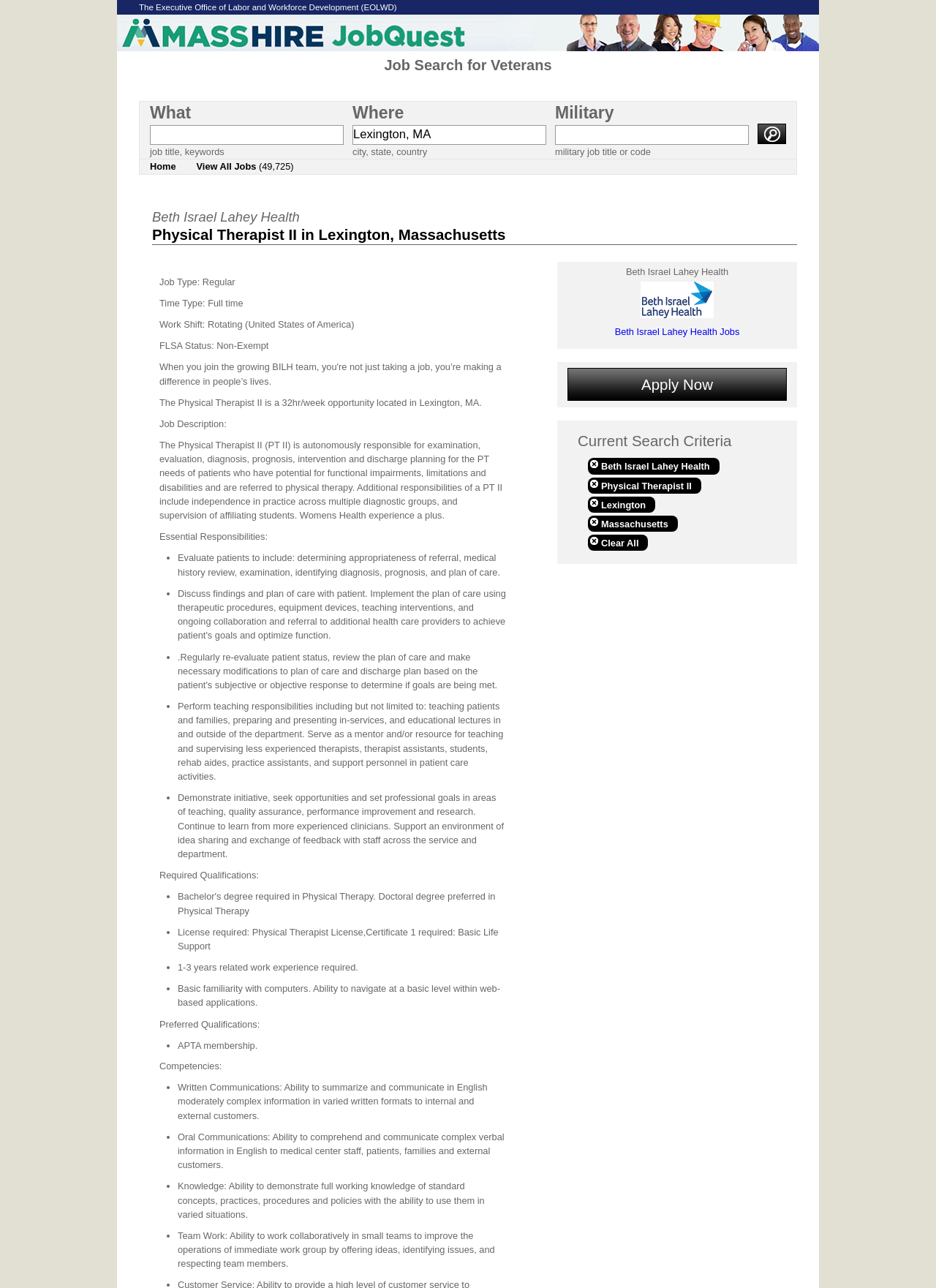Please identify the bounding box coordinates of the element's region that needs to be clicked to fulfill the following instruction: "Search for a job". The bounding box coordinates should consist of four float numbers between 0 and 1, i.e., [left, top, right, bottom].

[0.149, 0.079, 0.851, 0.124]